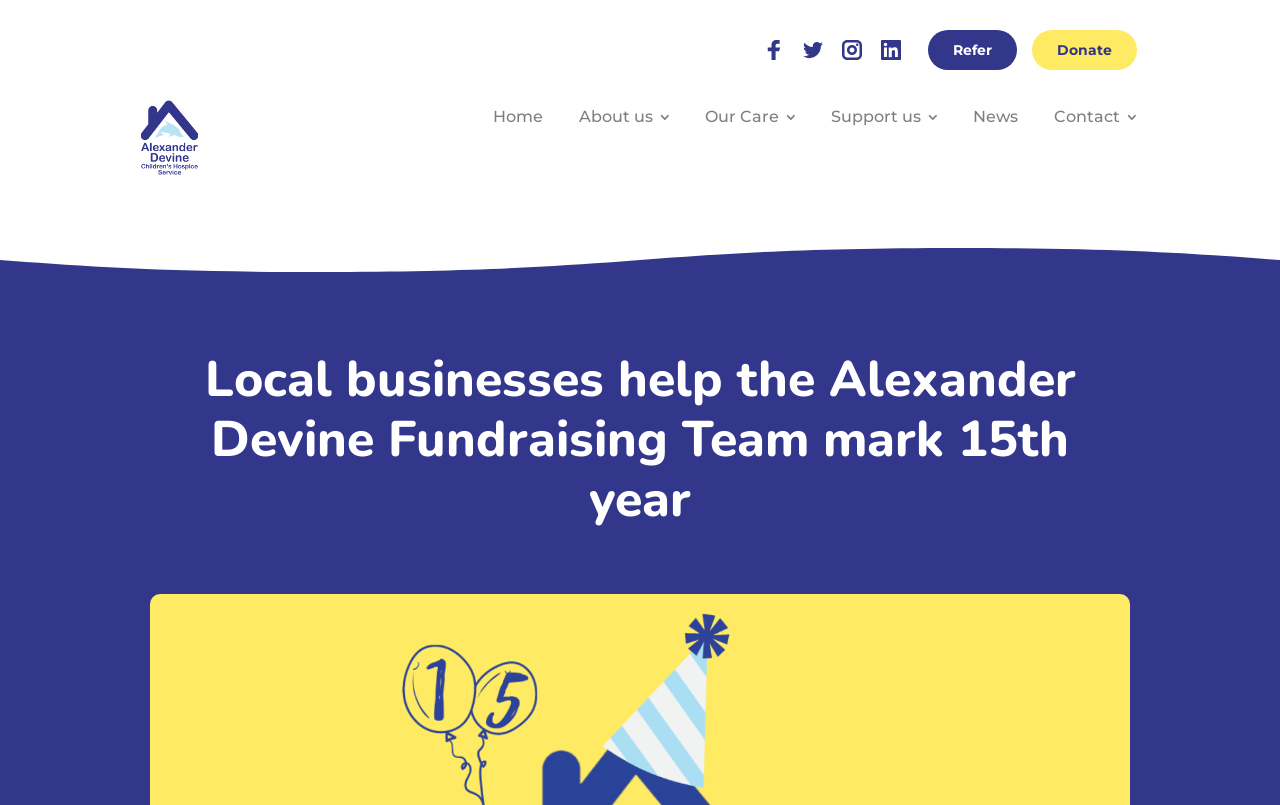Provide the bounding box coordinates for the UI element that is described by this text: "About us". The coordinates should be in the form of four float numbers between 0 and 1: [left, top, right, bottom].

[0.44, 0.112, 0.523, 0.179]